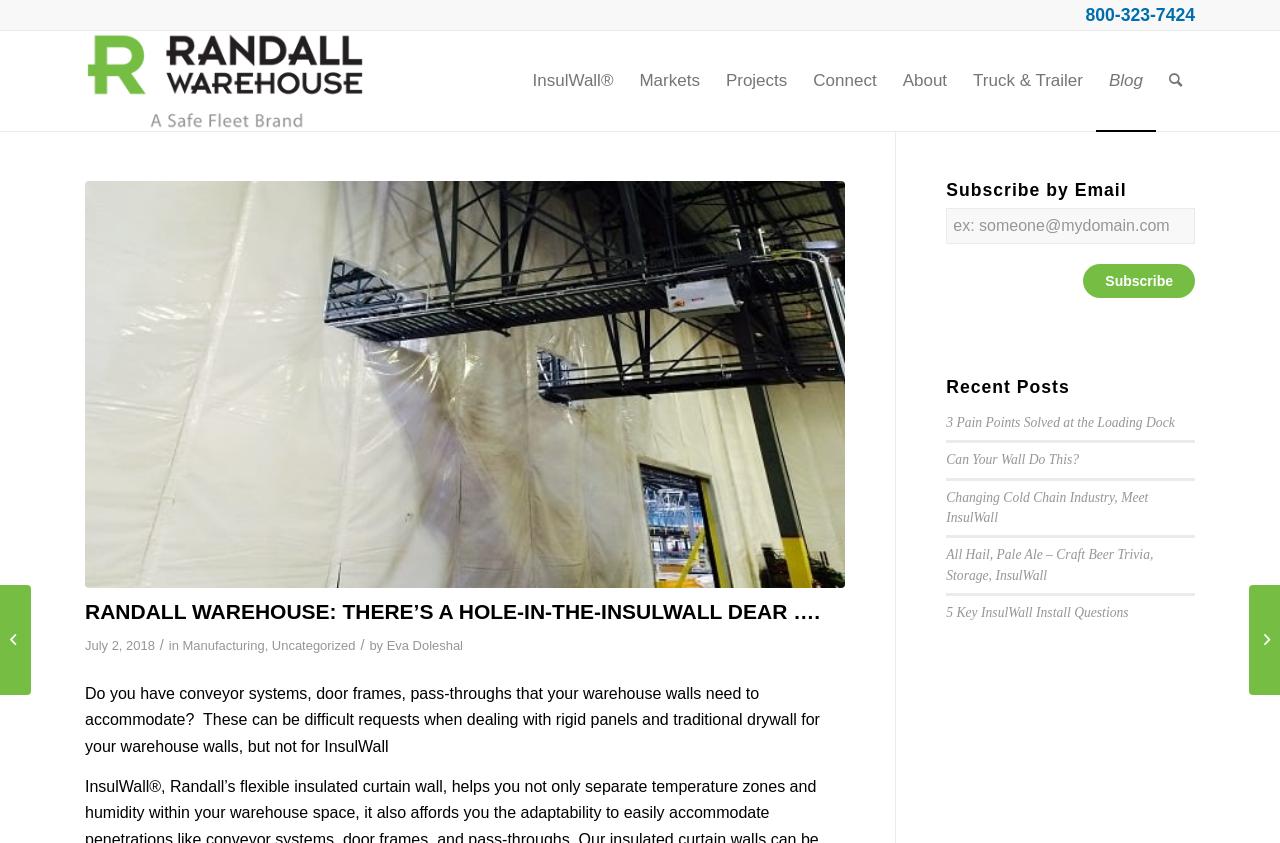What is the color of the Randall Warehouse logo?
Using the visual information, respond with a single word or phrase.

Unknown